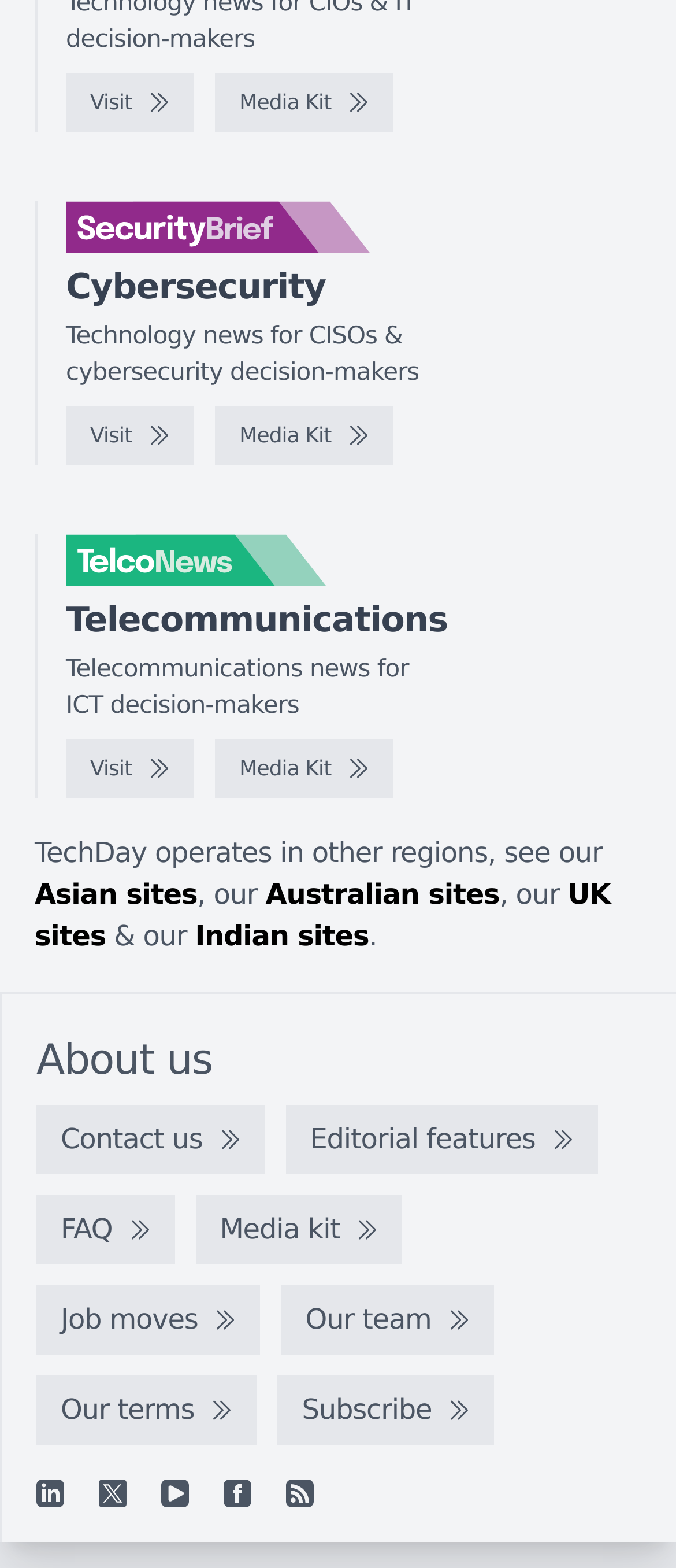For the element described, predict the bounding box coordinates as (top-left x, top-left y, bottom-right x, bottom-right y). All values should be between 0 and 1. Element description: Subscribe

[0.411, 0.878, 0.731, 0.922]